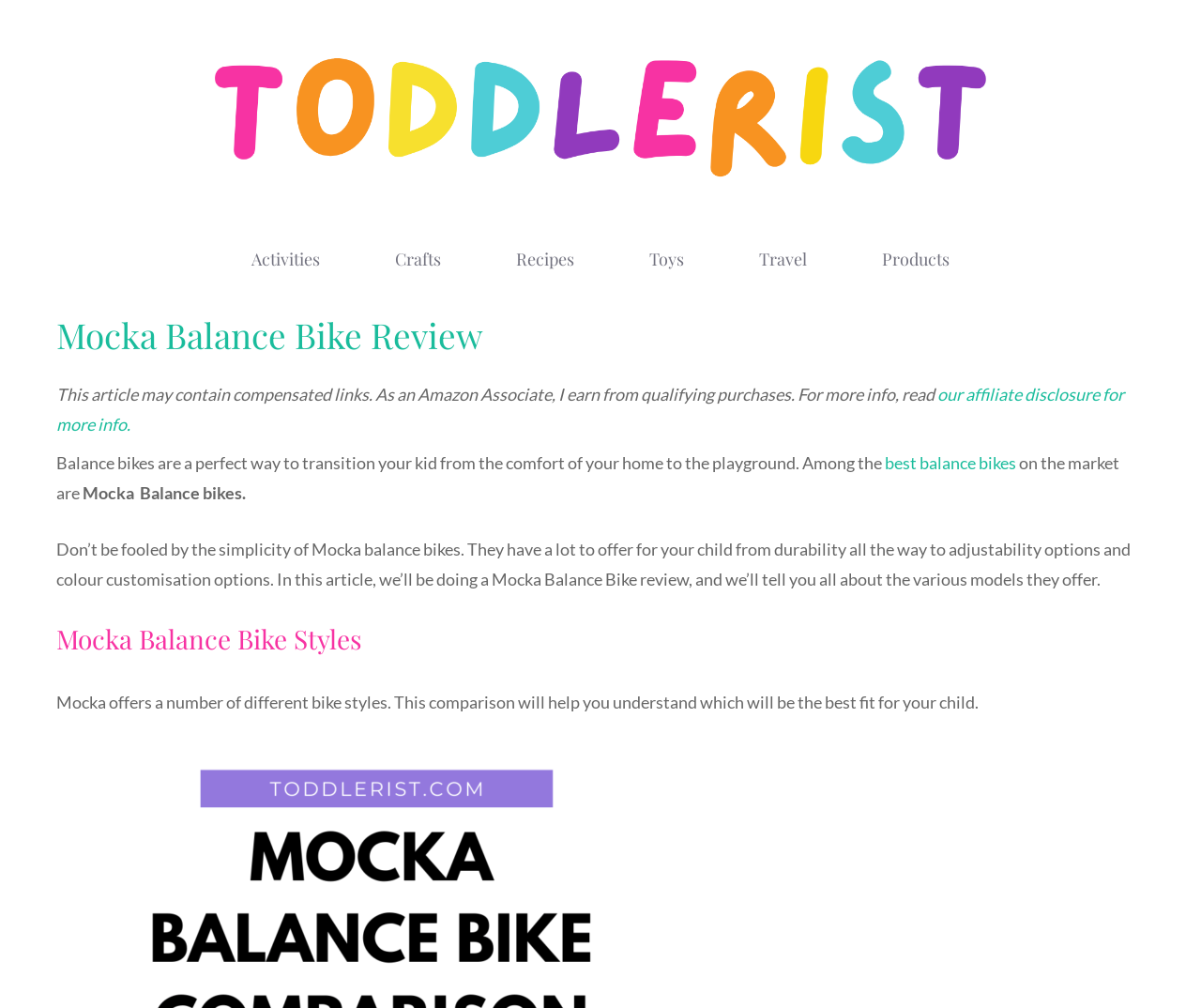Please specify the bounding box coordinates for the clickable region that will help you carry out the instruction: "Learn about the best balance bikes".

[0.737, 0.449, 0.846, 0.469]